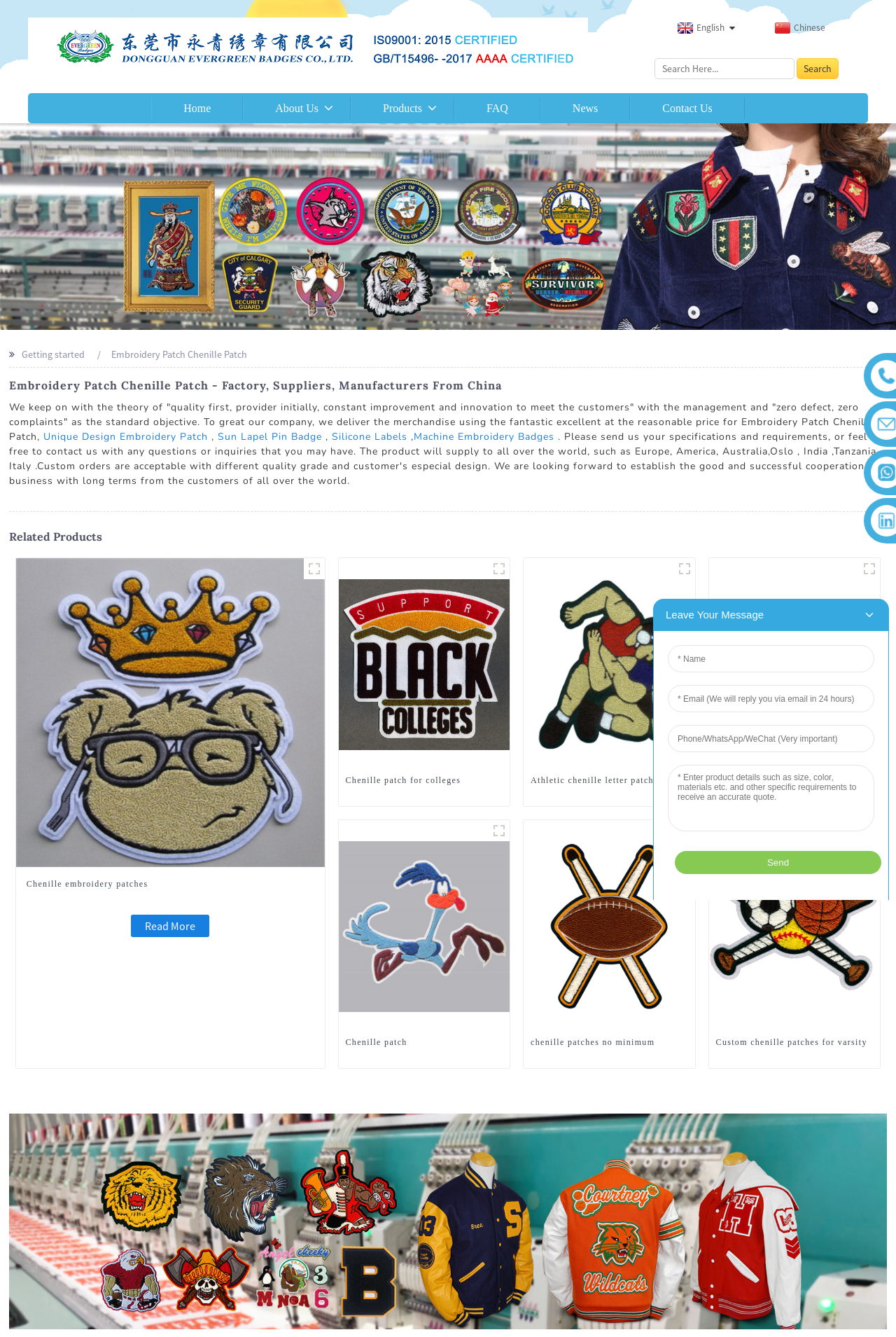Locate the bounding box coordinates of the clickable region to complete the following instruction: "Contact Us."

[0.739, 0.073, 0.795, 0.089]